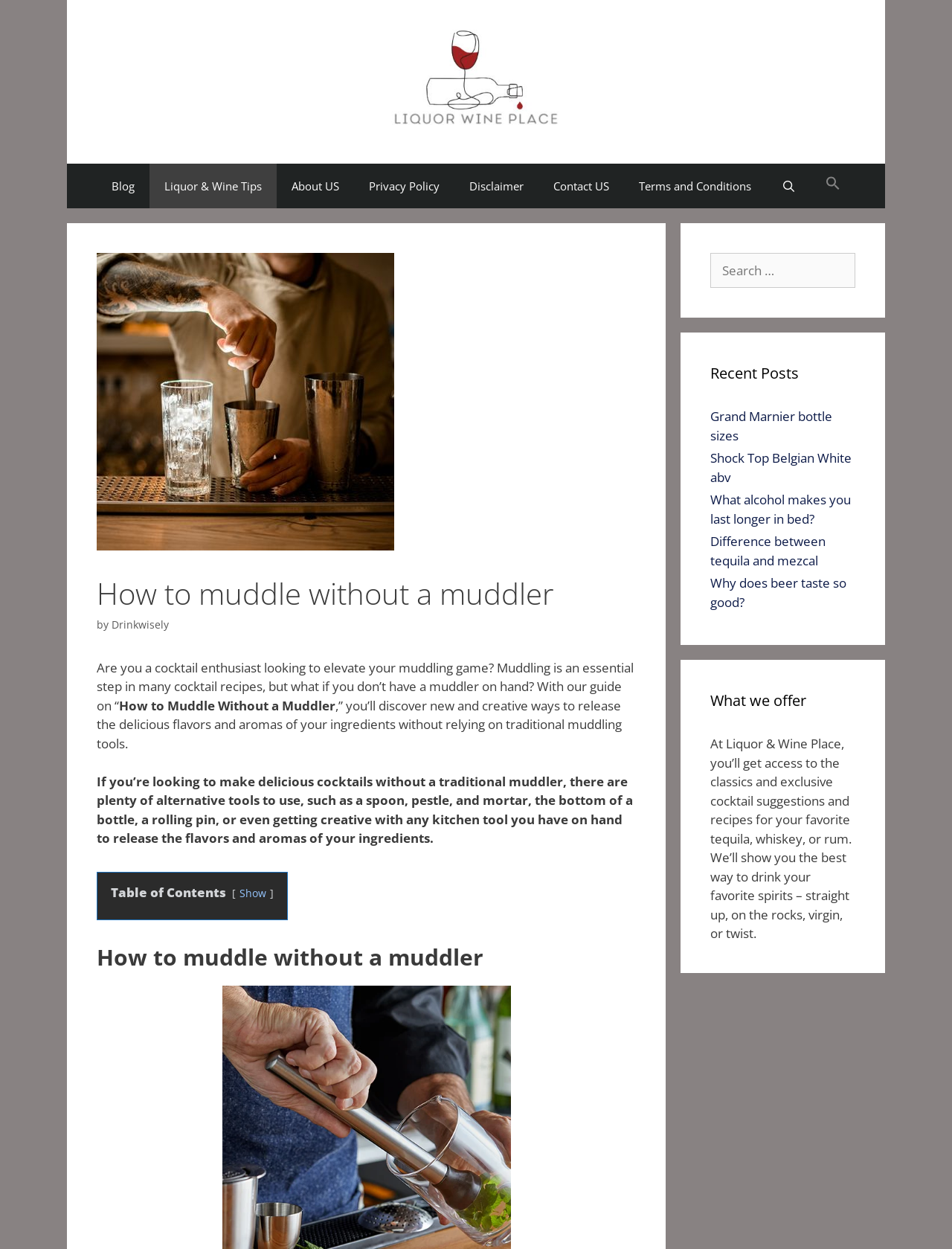Please answer the following question as detailed as possible based on the image: 
What is the name of the website?

I determined the name of the website by looking at the banner element at the top of the page, which contains the text 'Site'. This suggests that the website is called 'Liquor & Wine Place', which is also supported by the presence of links to 'Liquor & Wine Tips' and 'About US' in the navigation menu.